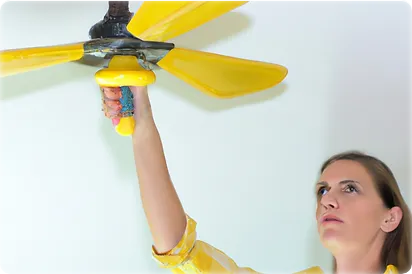Answer the question using only one word or a concise phrase: What color are the fan blades?

yellow